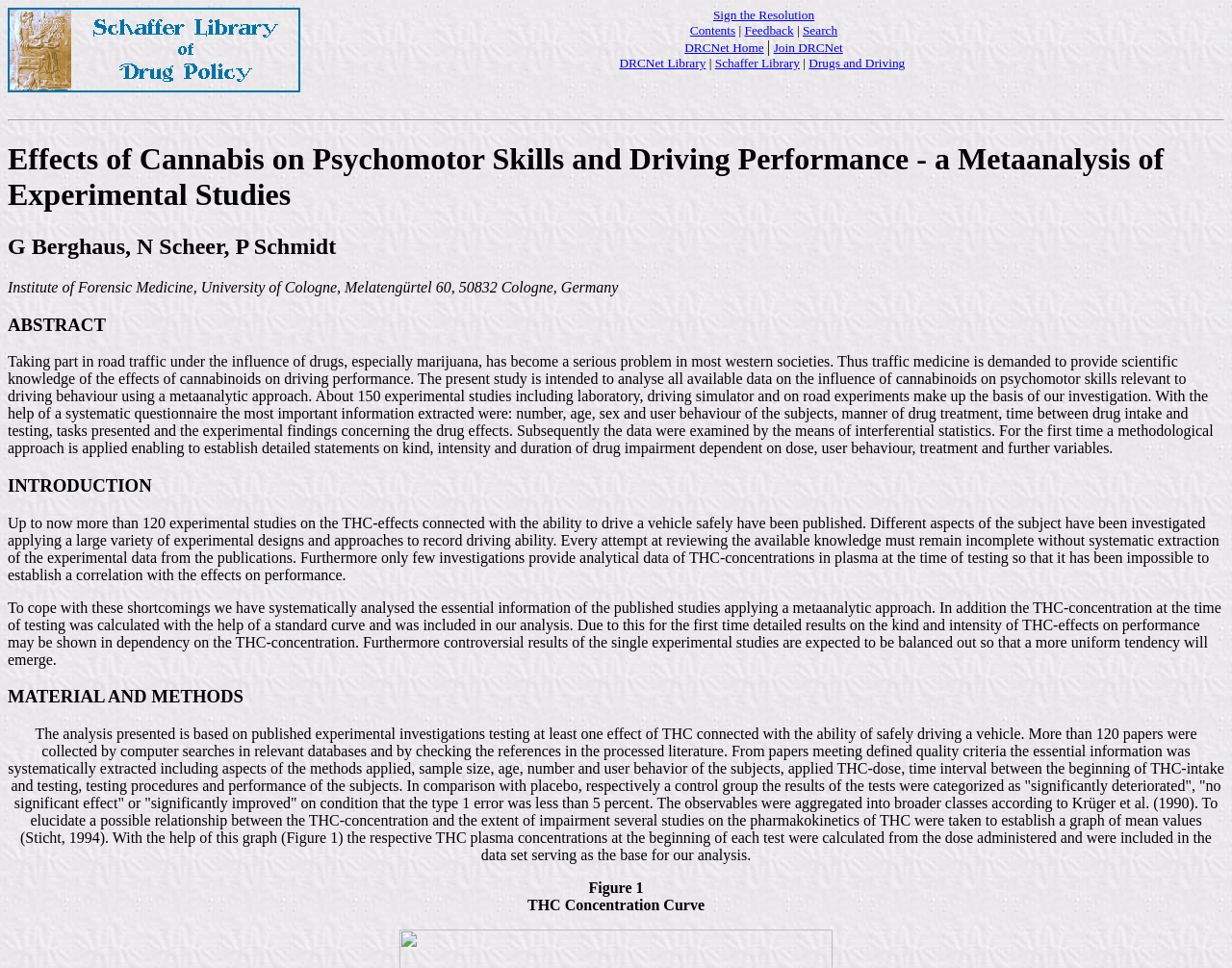Identify the bounding box coordinates of the clickable region to carry out the given instruction: "Read the abstract".

[0.006, 0.365, 0.985, 0.471]